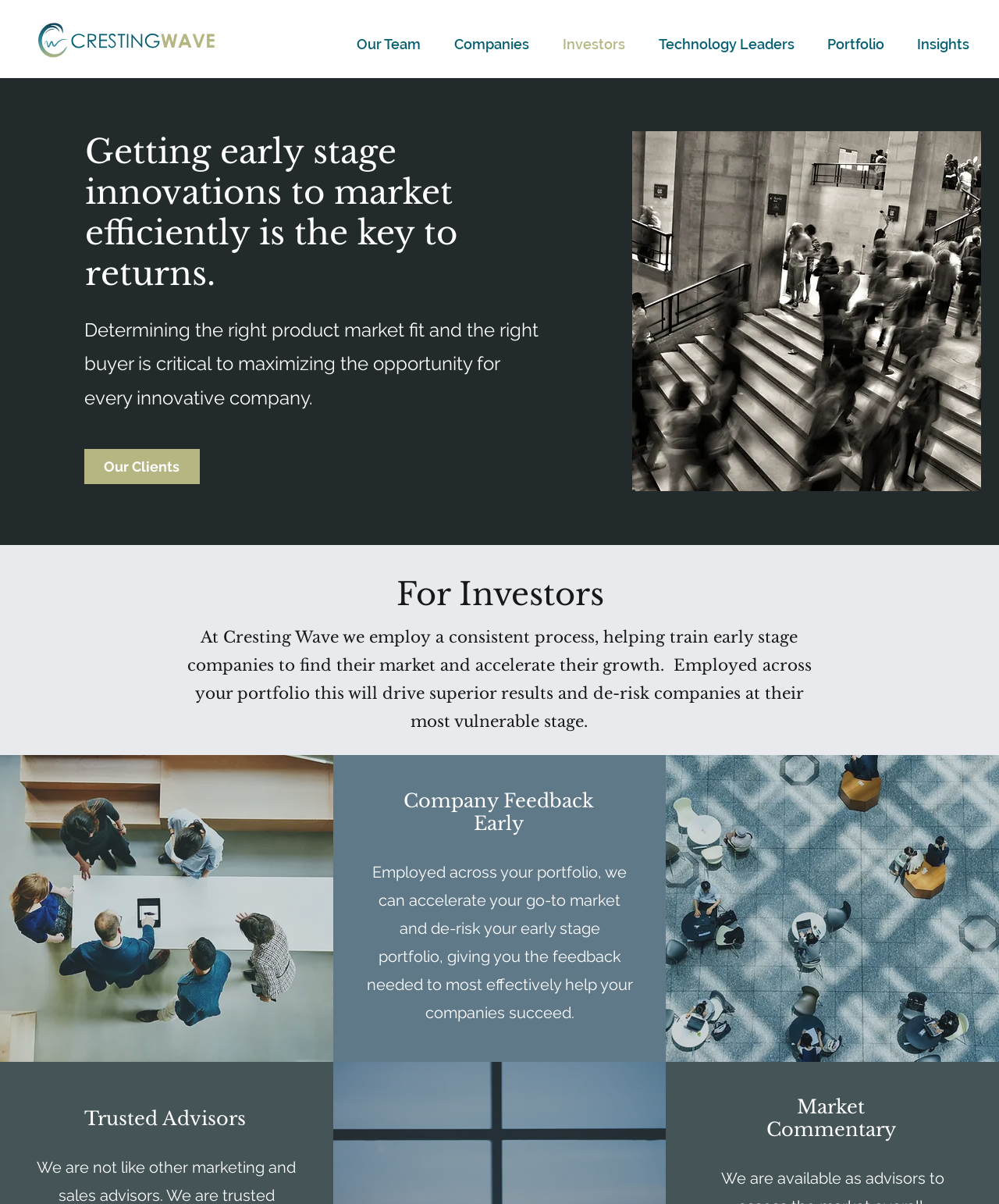Please provide the main heading of the webpage content.

Getting early stage  innovations to market efficiently is the key to returns.